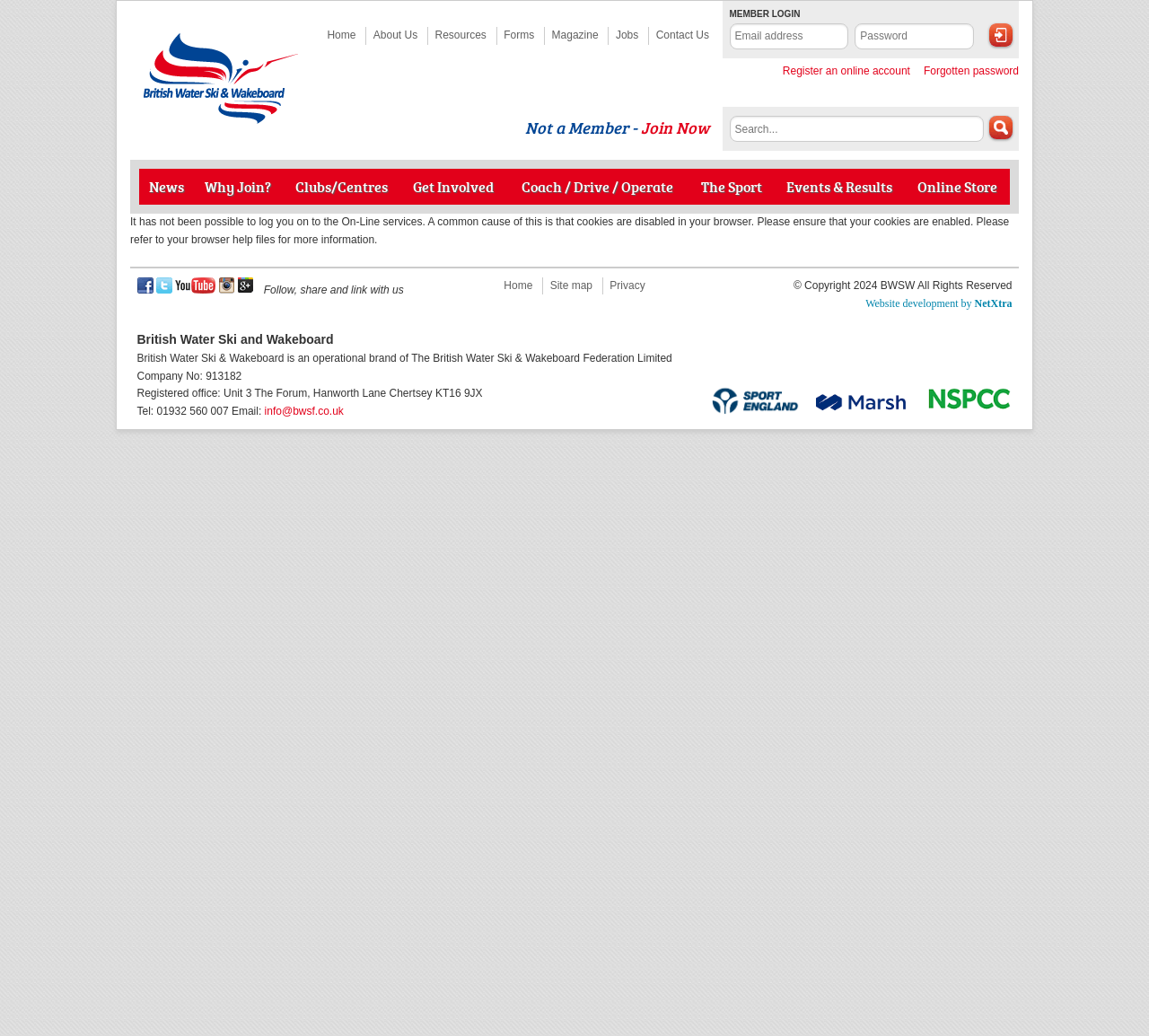What is the login button's text?
Look at the screenshot and respond with one word or a short phrase.

Login